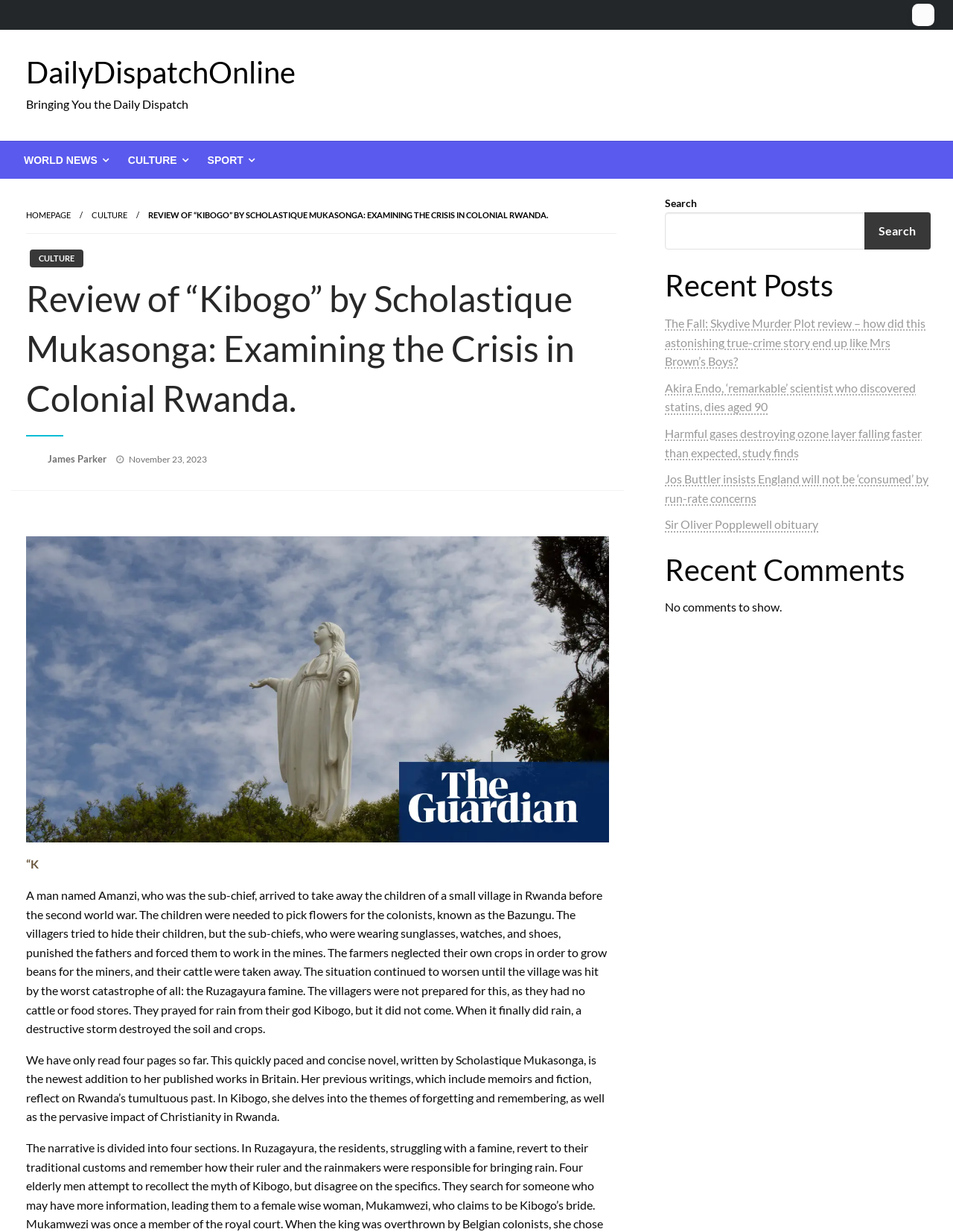Identify the bounding box coordinates of the area you need to click to perform the following instruction: "Click on the 'World News' menu item".

[0.012, 0.115, 0.121, 0.145]